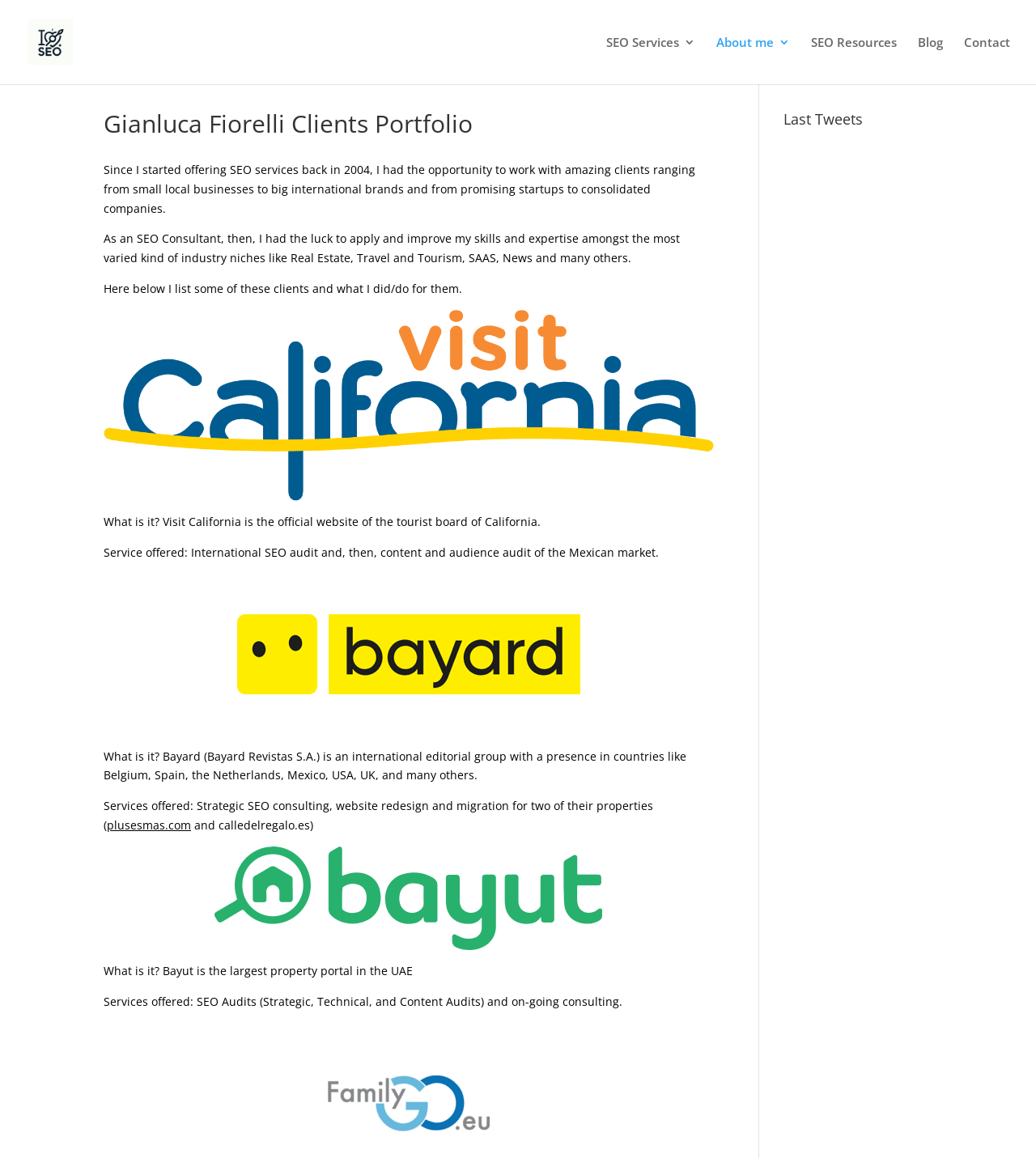Predict the bounding box coordinates of the UI element that matches this description: "SEO Resources". The coordinates should be in the format [left, top, right, bottom] with each value between 0 and 1.

[0.783, 0.031, 0.866, 0.073]